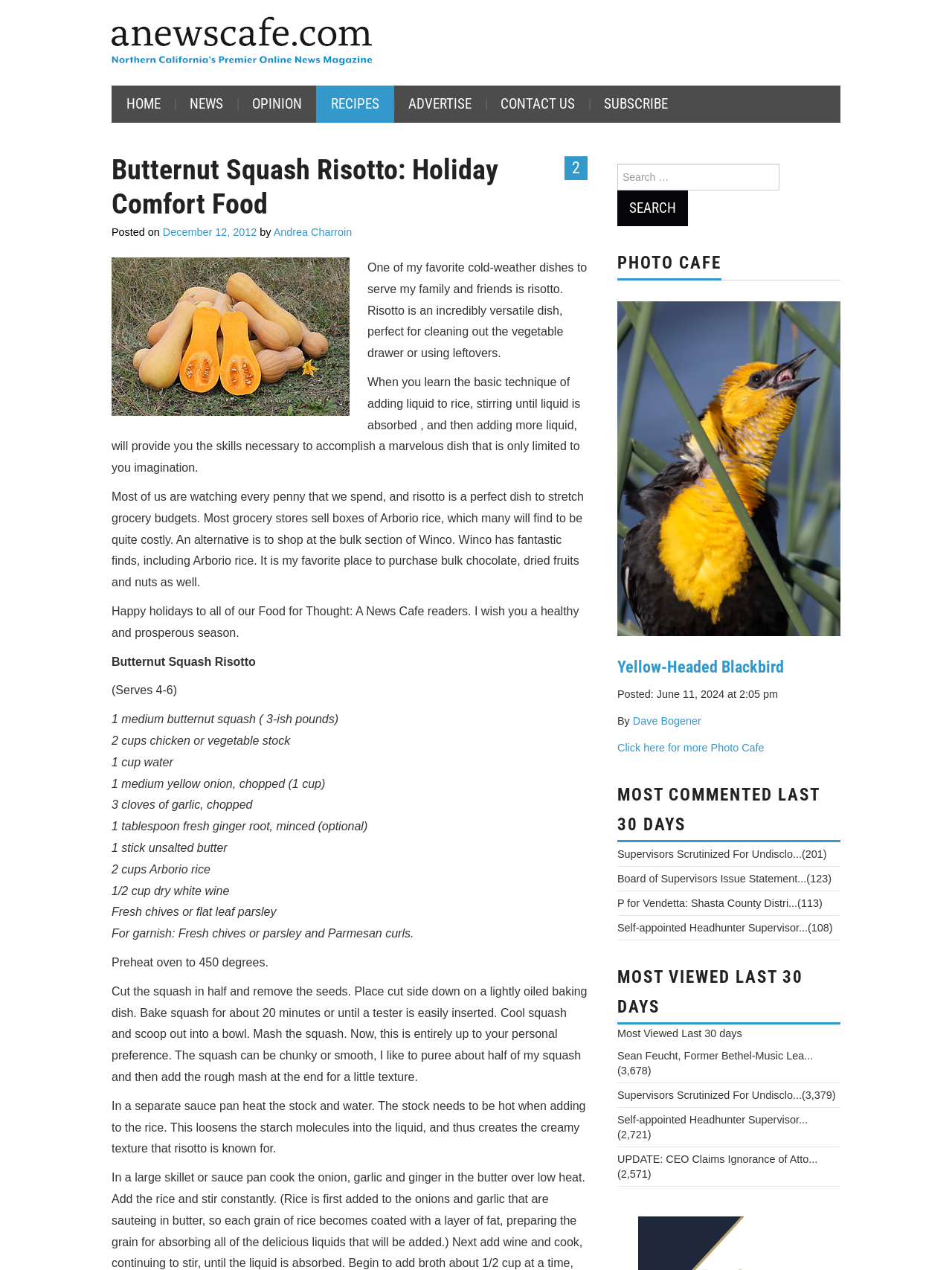Give a one-word or one-phrase response to the question:
How many people does the recipe serve?

4-6